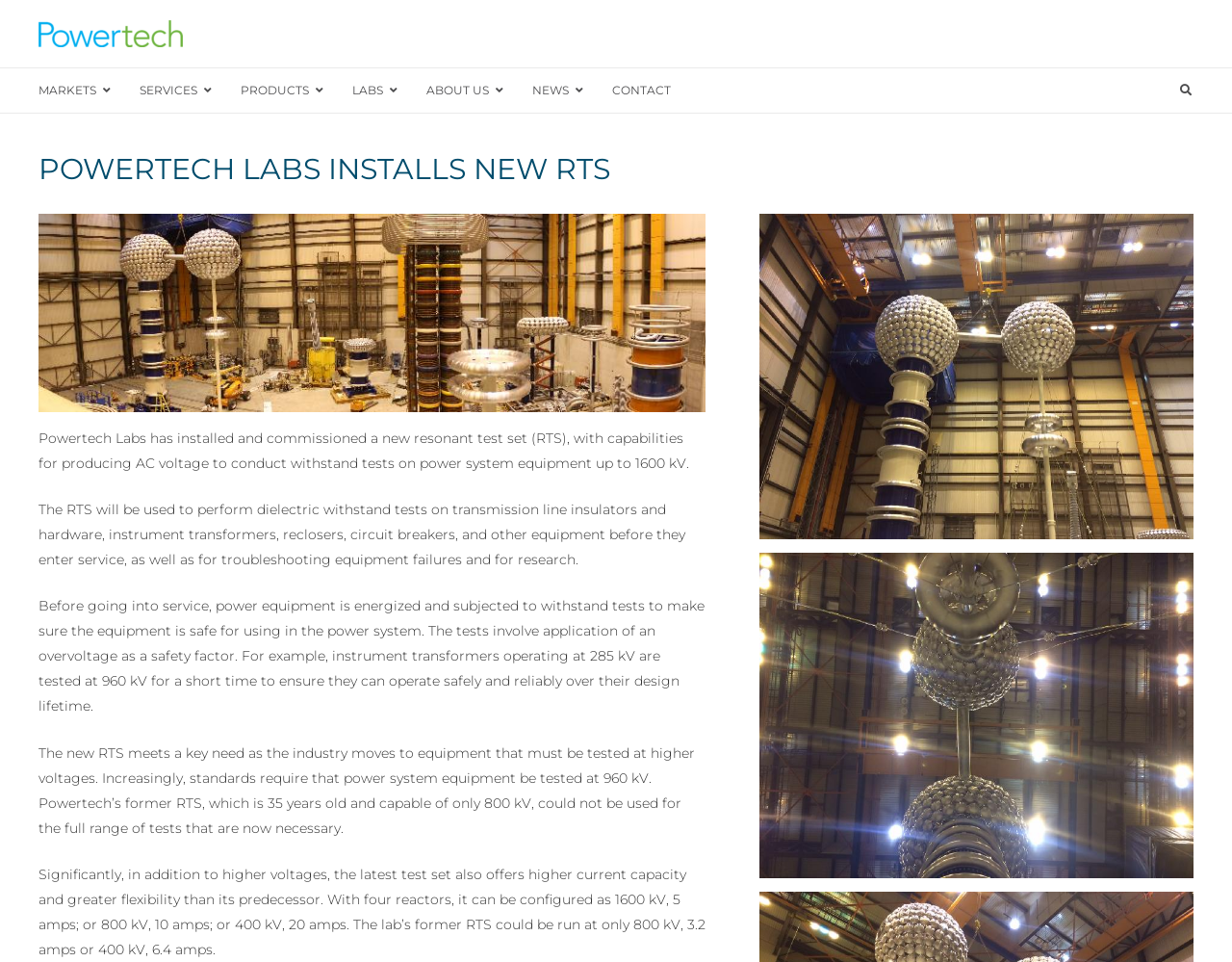Please provide a one-word or phrase answer to the question: 
What is the purpose of the new RTS?

To perform dielectric withstand tests